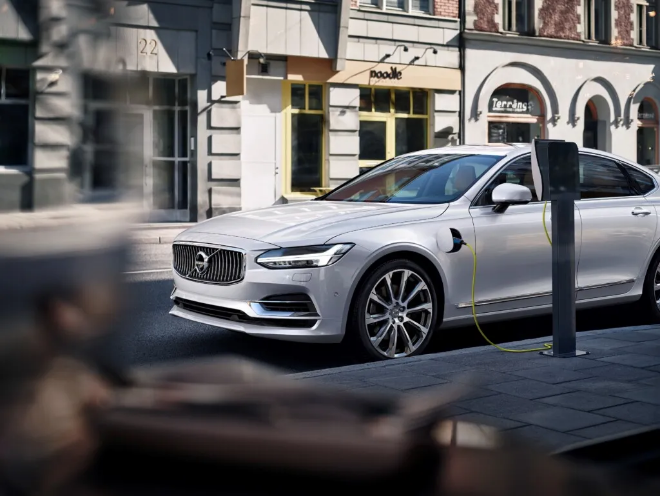What type of headlights does the Volvo S90 Inscription have?
Refer to the image and provide a concise answer in one word or phrase.

LED